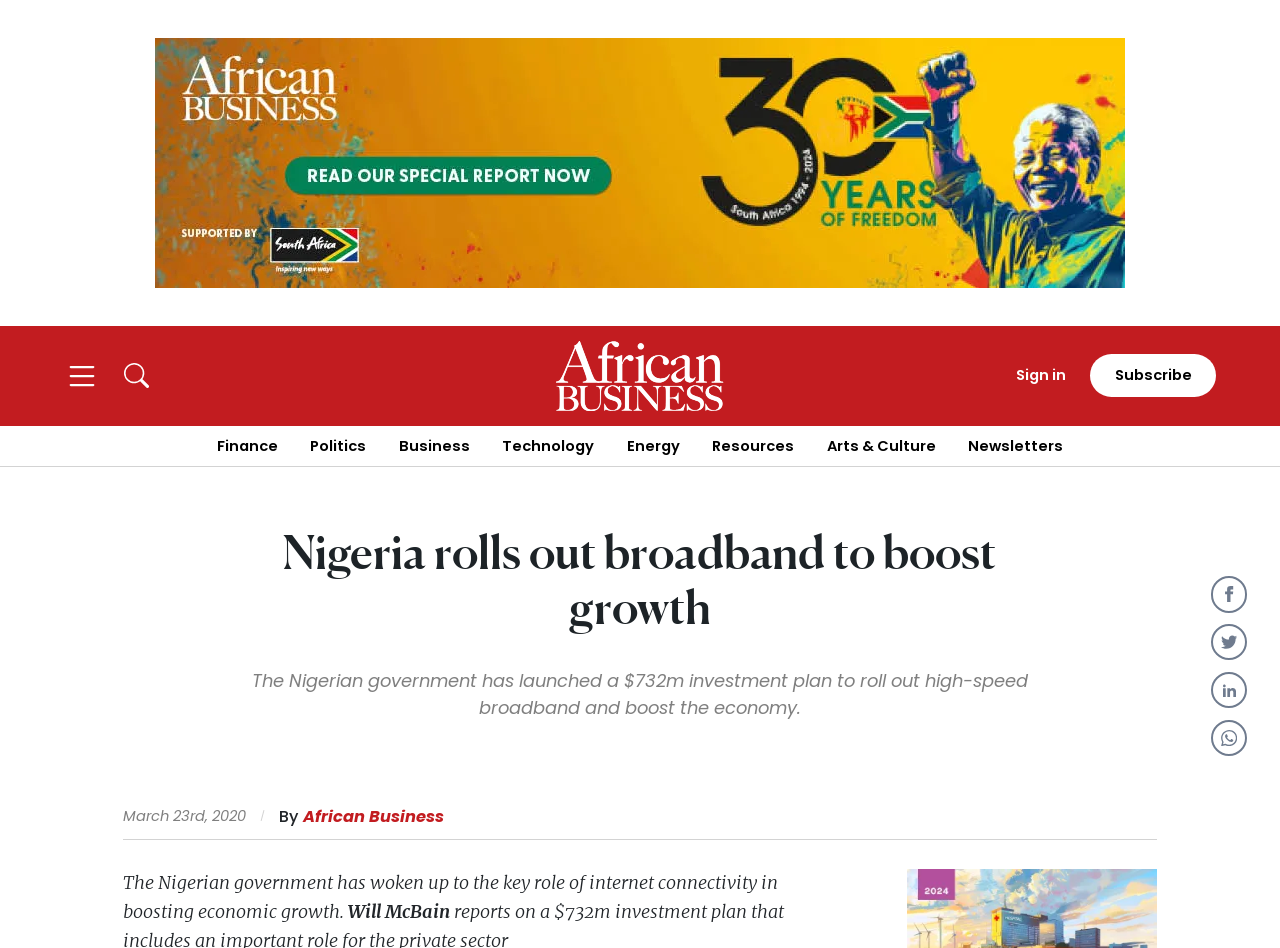Identify and provide the bounding box coordinates of the UI element described: "Press Releases". The coordinates should be formatted as [left, top, right, bottom], with each number being a float between 0 and 1.

[0.0, 0.663, 0.254, 0.723]